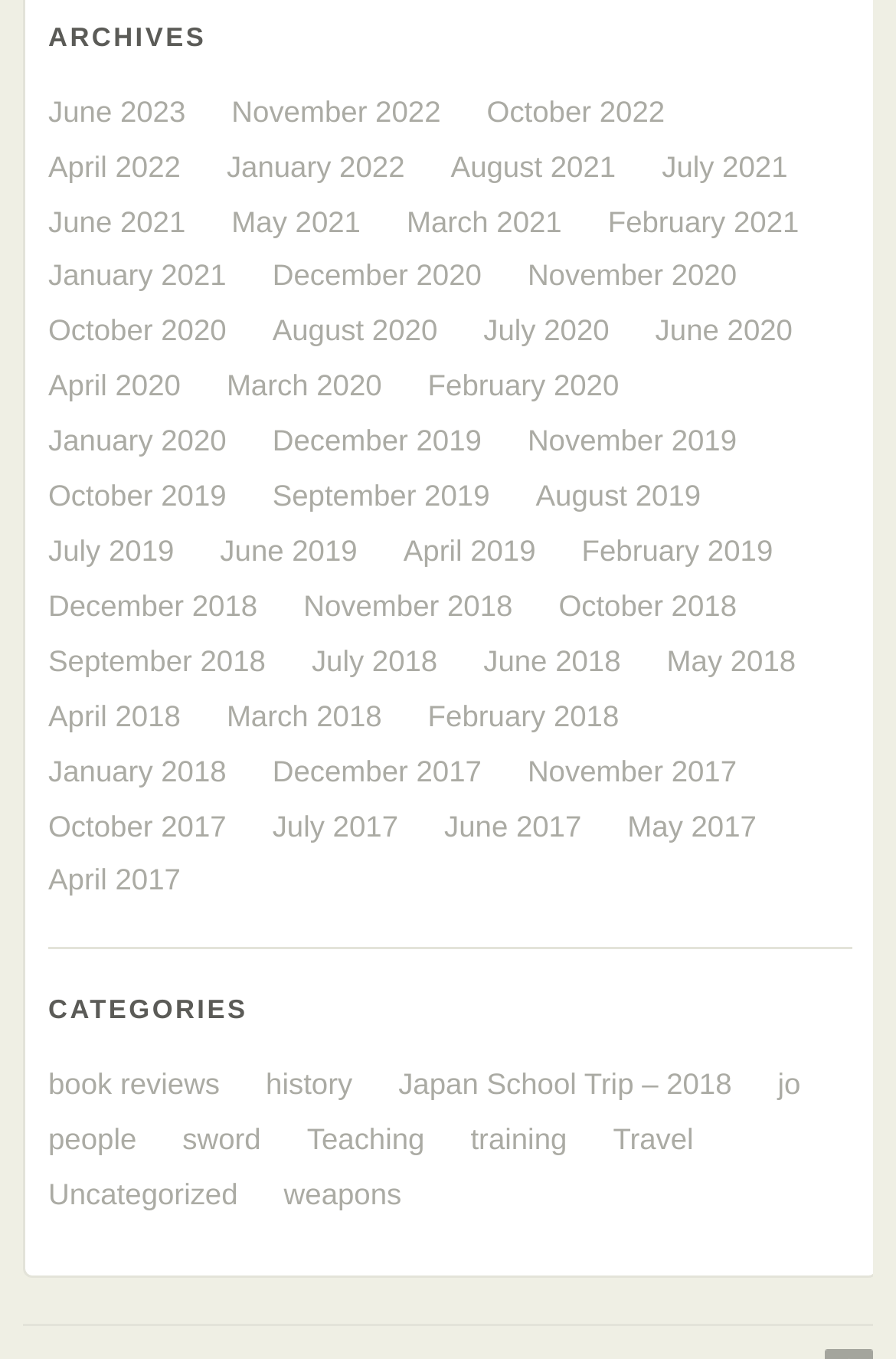Using the information in the image, give a detailed answer to the following question: What is the position of the 'CATEGORIES' heading?

I analyzed the bounding box coordinates of the elements and found that the 'CATEGORIES' heading has a y1 coordinate of 0.733, which is near the bottom of the webpage.